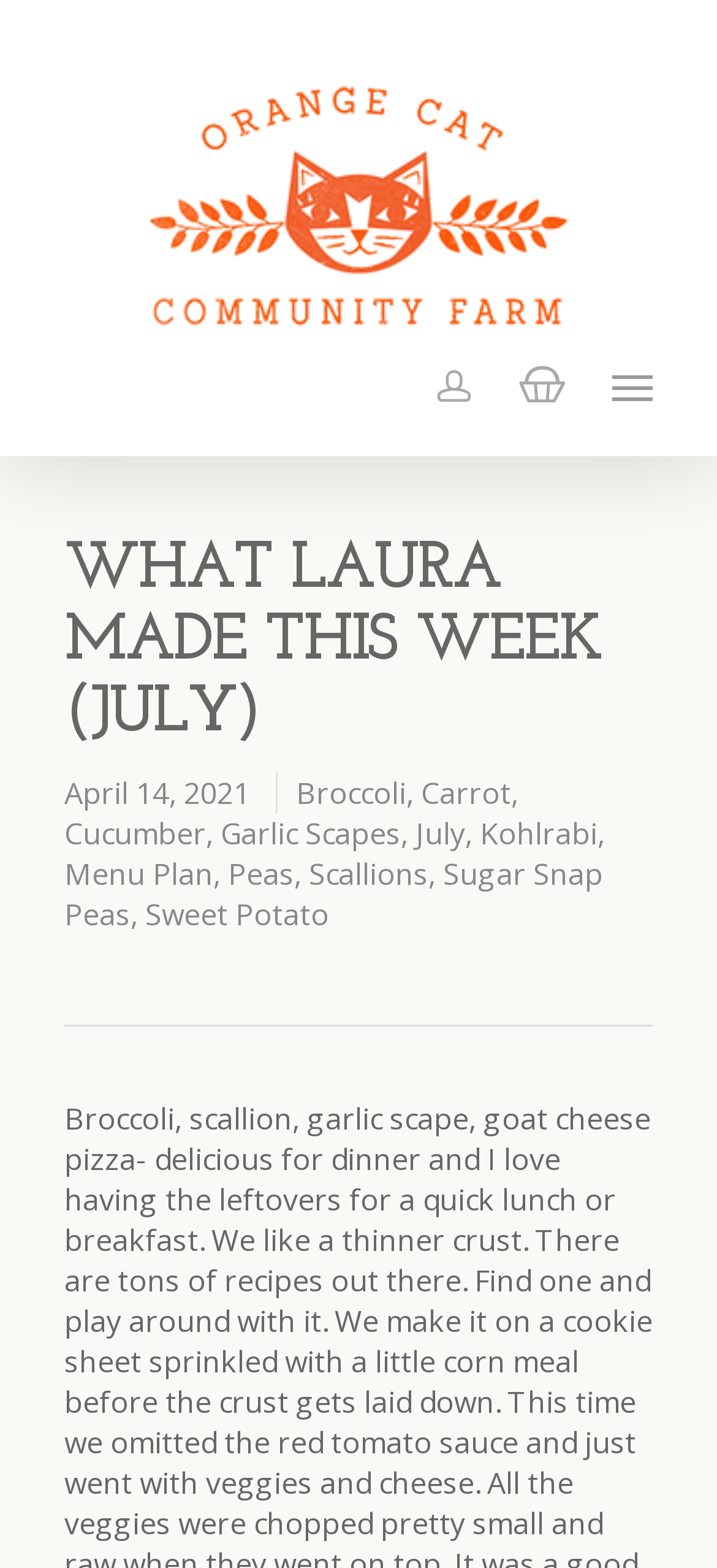Could you locate the bounding box coordinates for the section that should be clicked to accomplish this task: "Go to the July page".

[0.579, 0.519, 0.649, 0.544]